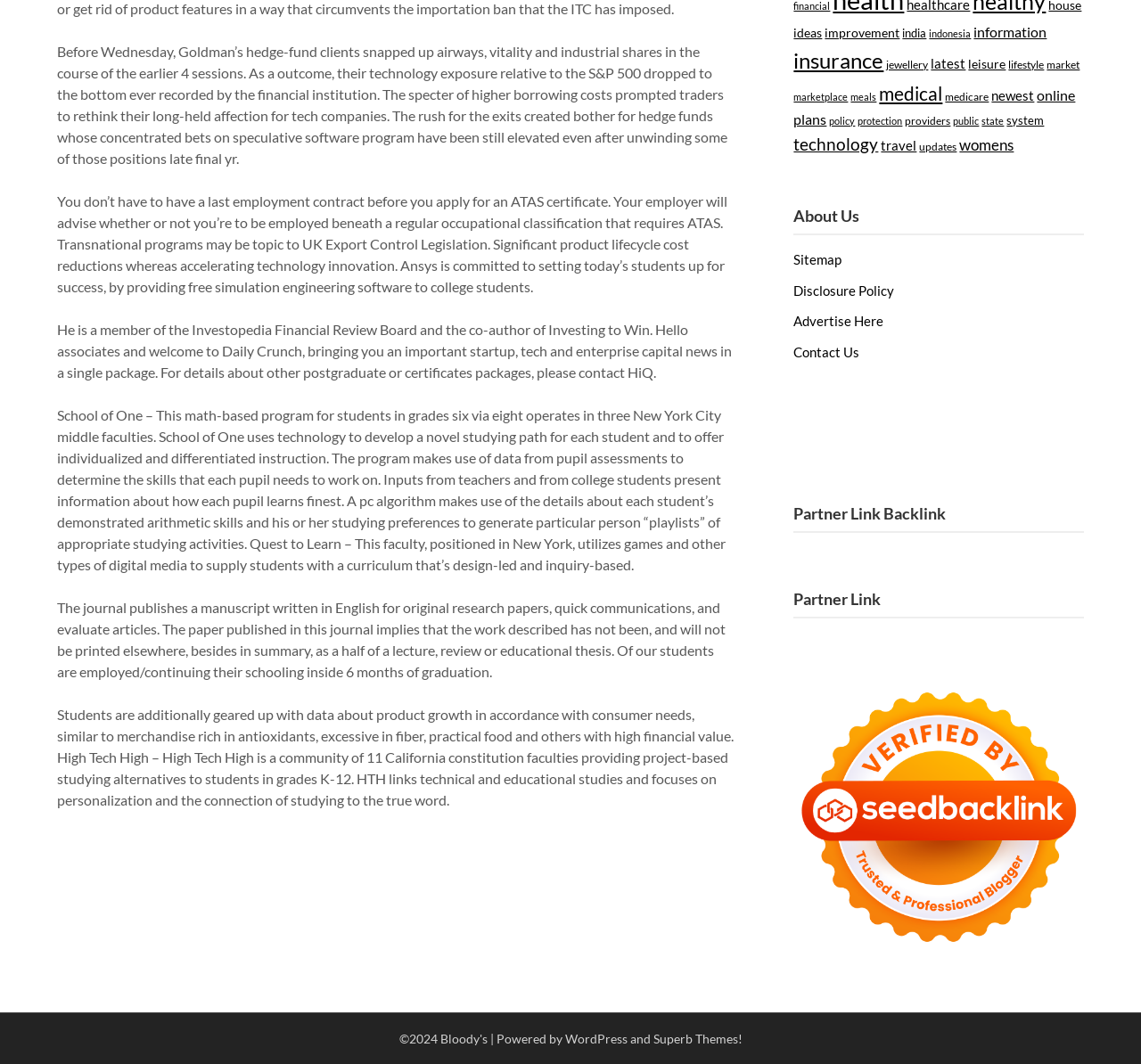Locate and provide the bounding box coordinates for the HTML element that matches this description: "Advertise Here".

[0.696, 0.294, 0.775, 0.309]